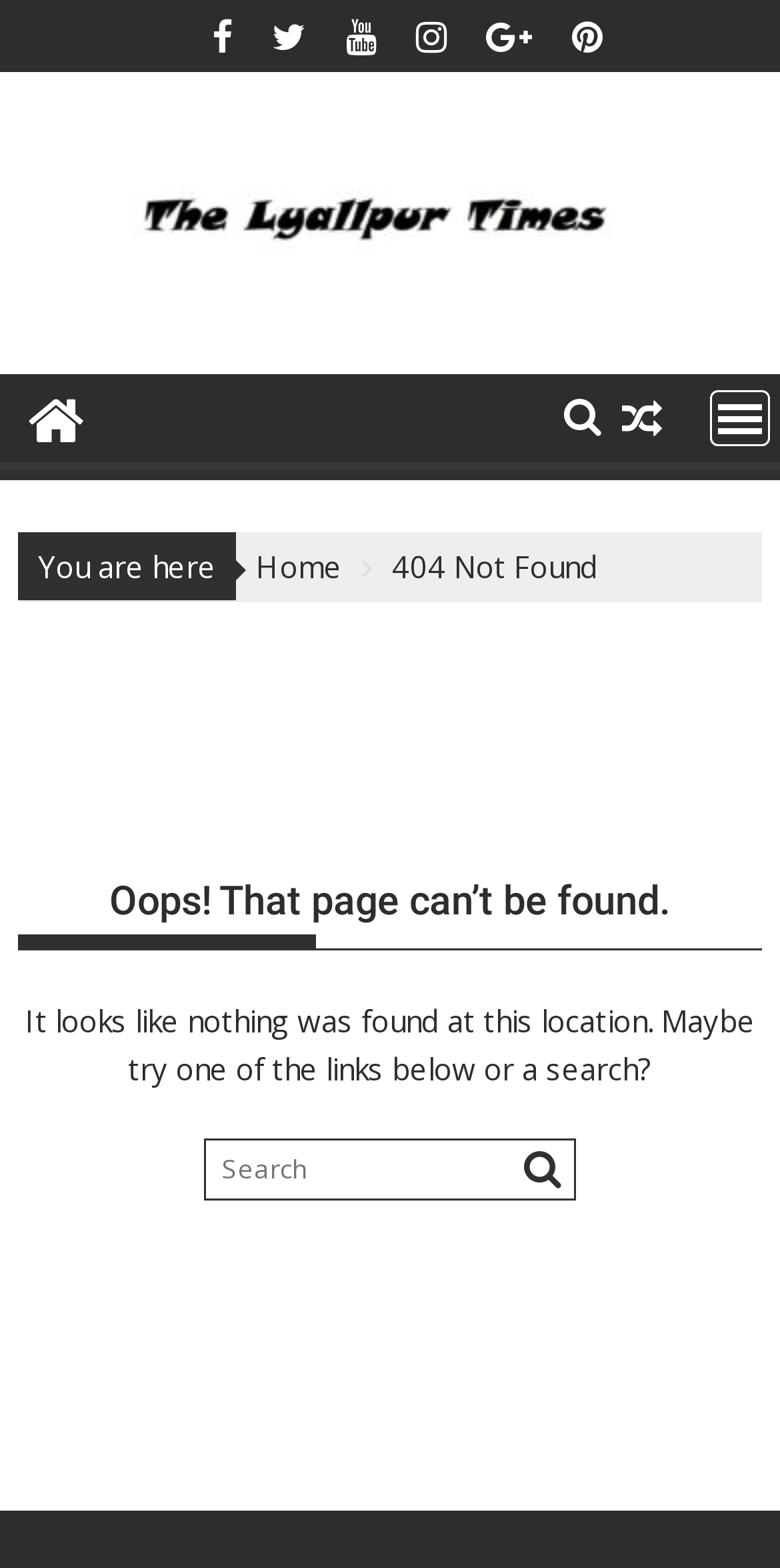Determine the bounding box coordinates of the UI element described below. Use the format (top-left x, top-left y, bottom-right x, bottom-right y) with floating point numbers between 0 and 1: alt="https://thelyallpurtimes.com/"

[0.128, 0.065, 0.872, 0.212]